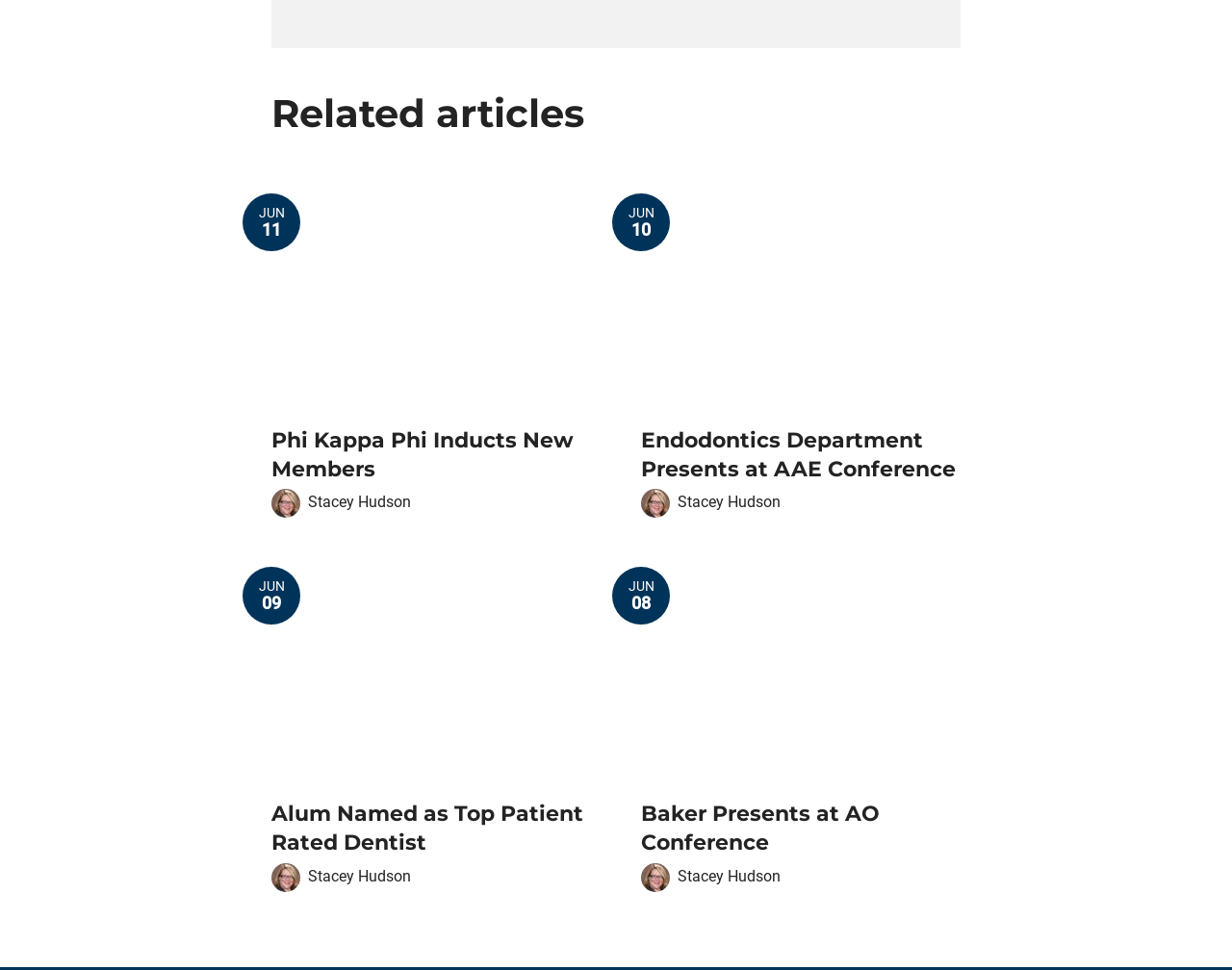Based on the image, please elaborate on the answer to the following question:
What is the topic of the fifth article?

I determined the topic of the fifth article by looking at the heading elements within the article elements. The fifth article has a heading element with the text 'Baker Presents at AO Conference', which is the topic of the article.